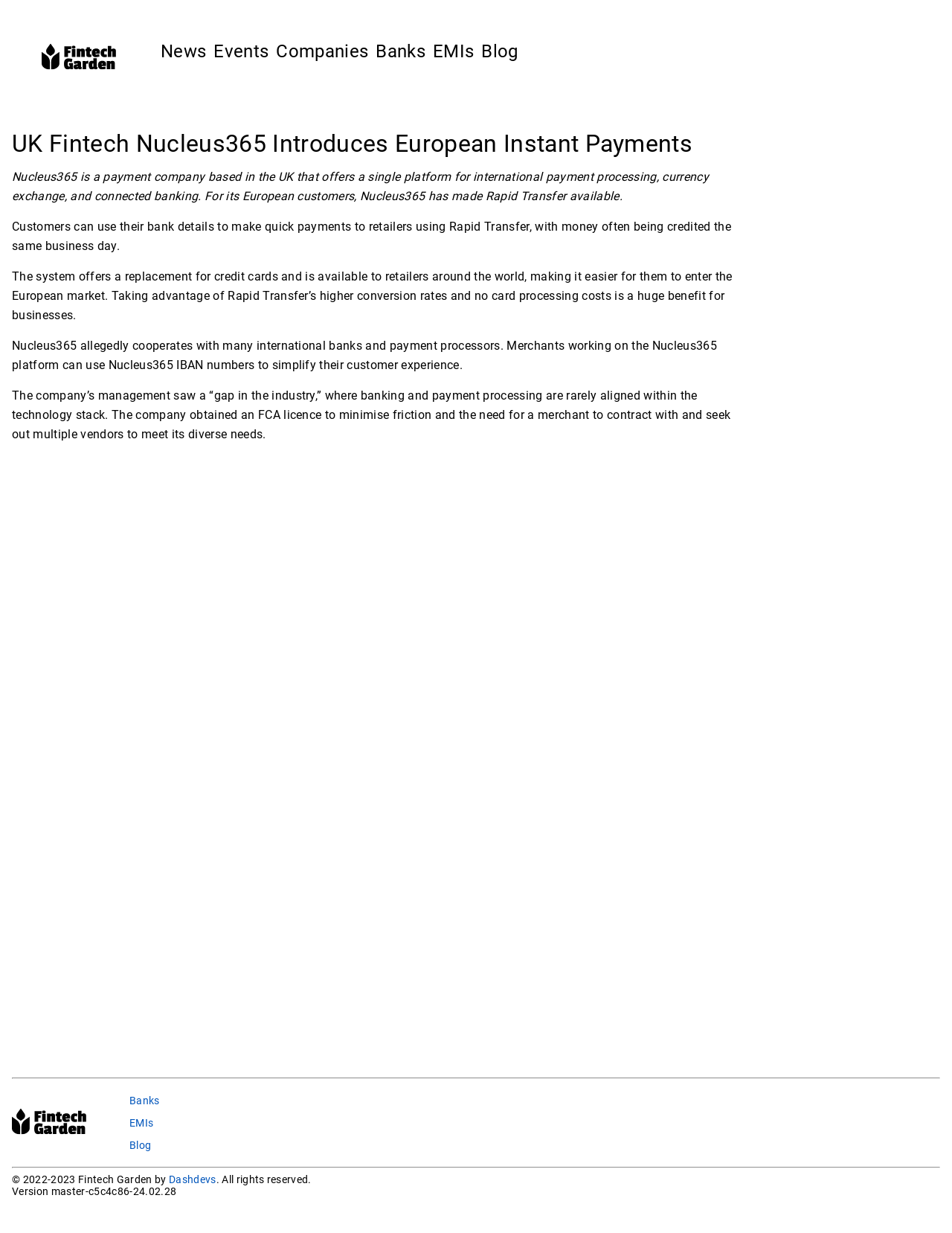Identify the bounding box of the UI component described as: "Events".

[0.224, 0.033, 0.282, 0.05]